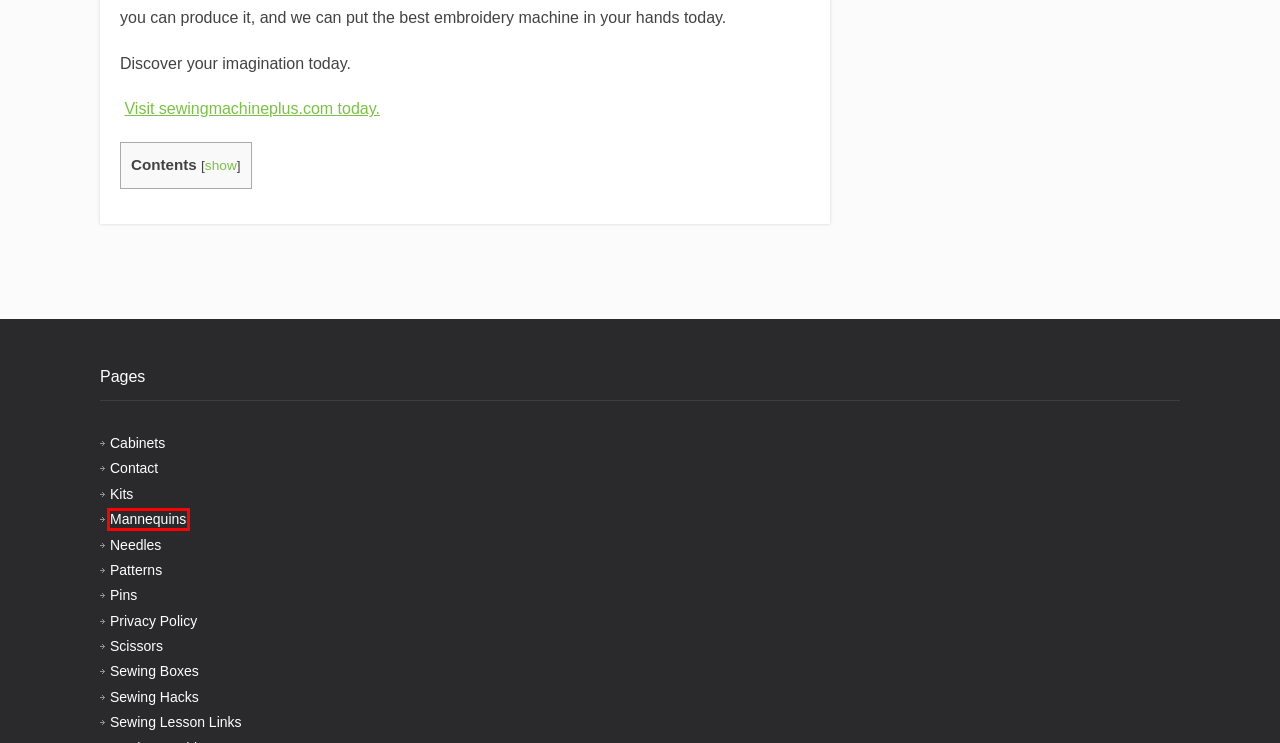You have received a screenshot of a webpage with a red bounding box indicating a UI element. Please determine the most fitting webpage description that matches the new webpage after clicking on the indicated element. The choices are:
A. Needles - SCRC Parish Sewing Group
B. Scissors - SCRC Parish Sewing Group
C. Mannequins - SCRC Parish Sewing Group
D. Pins - SCRC Parish Sewing Group
E. Patterns - SCRC Parish Sewing Group
F. Cabinets - SCRC Parish Sewing Group
G. Sewing Boxes - SCRC Parish Sewing Group
H. Sewing Lesson Links - SCRC Parish Sewing Group

C